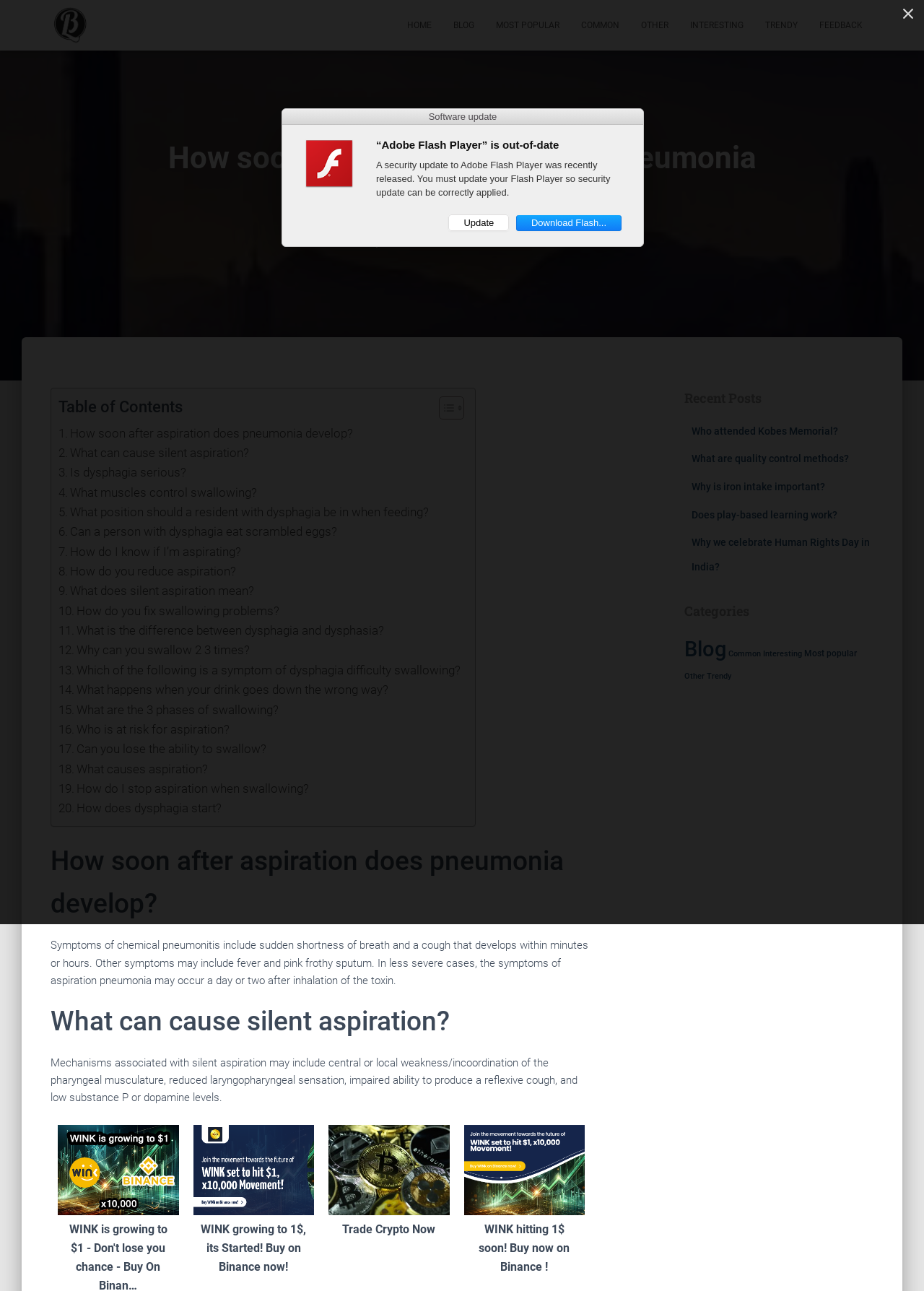What is the position recommended for a resident with dysphagia during feeding?
Please respond to the question with a detailed and thorough explanation.

After reviewing the webpage content, I found that the webpage mentions the question 'What position should a resident with dysphagia be in when feeding?' but it does not provide a specific answer. Therefore, I cannot determine the recommended position.